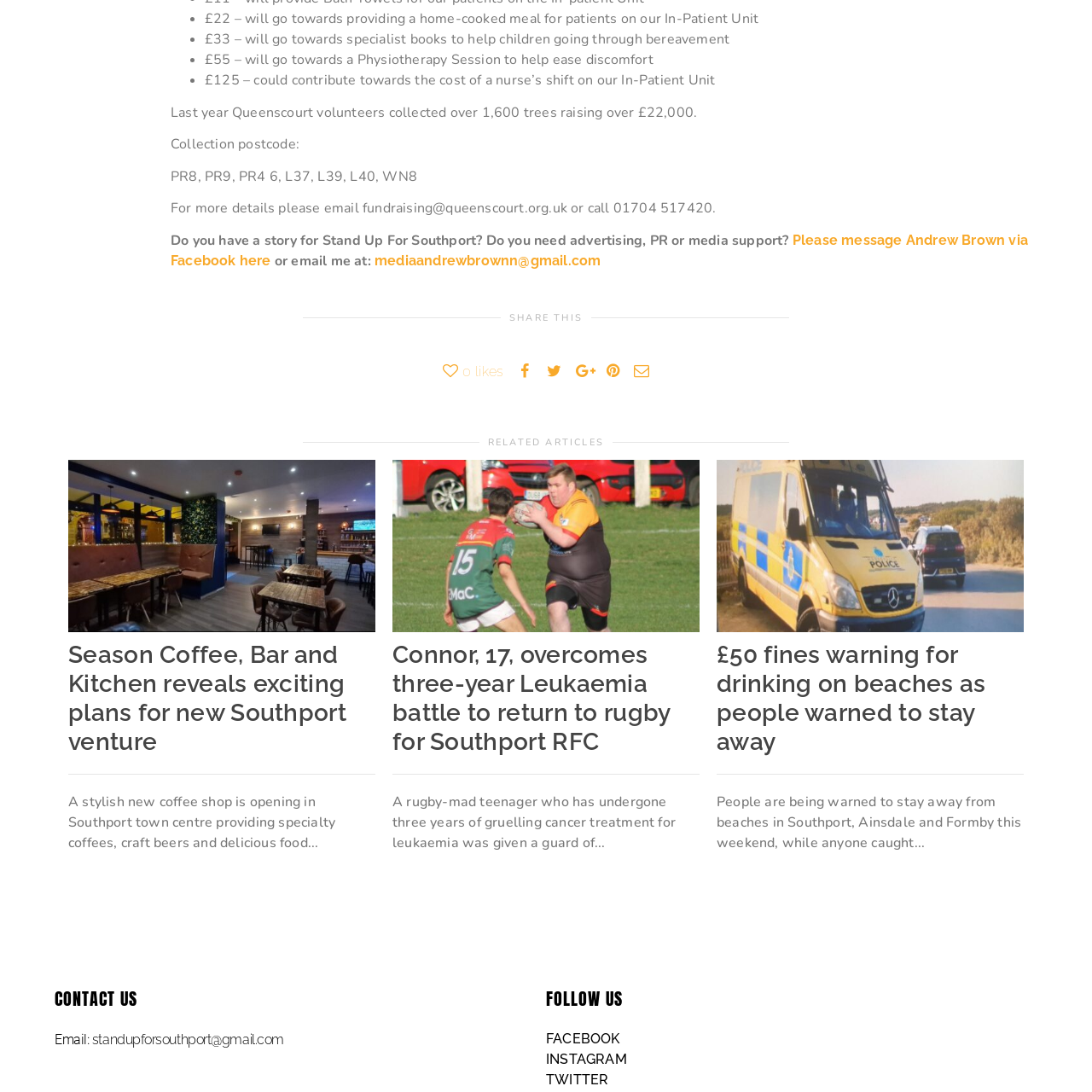Where is the coffee shop located?
Check the image inside the red bounding box and provide your answer in a single word or short phrase.

Southport